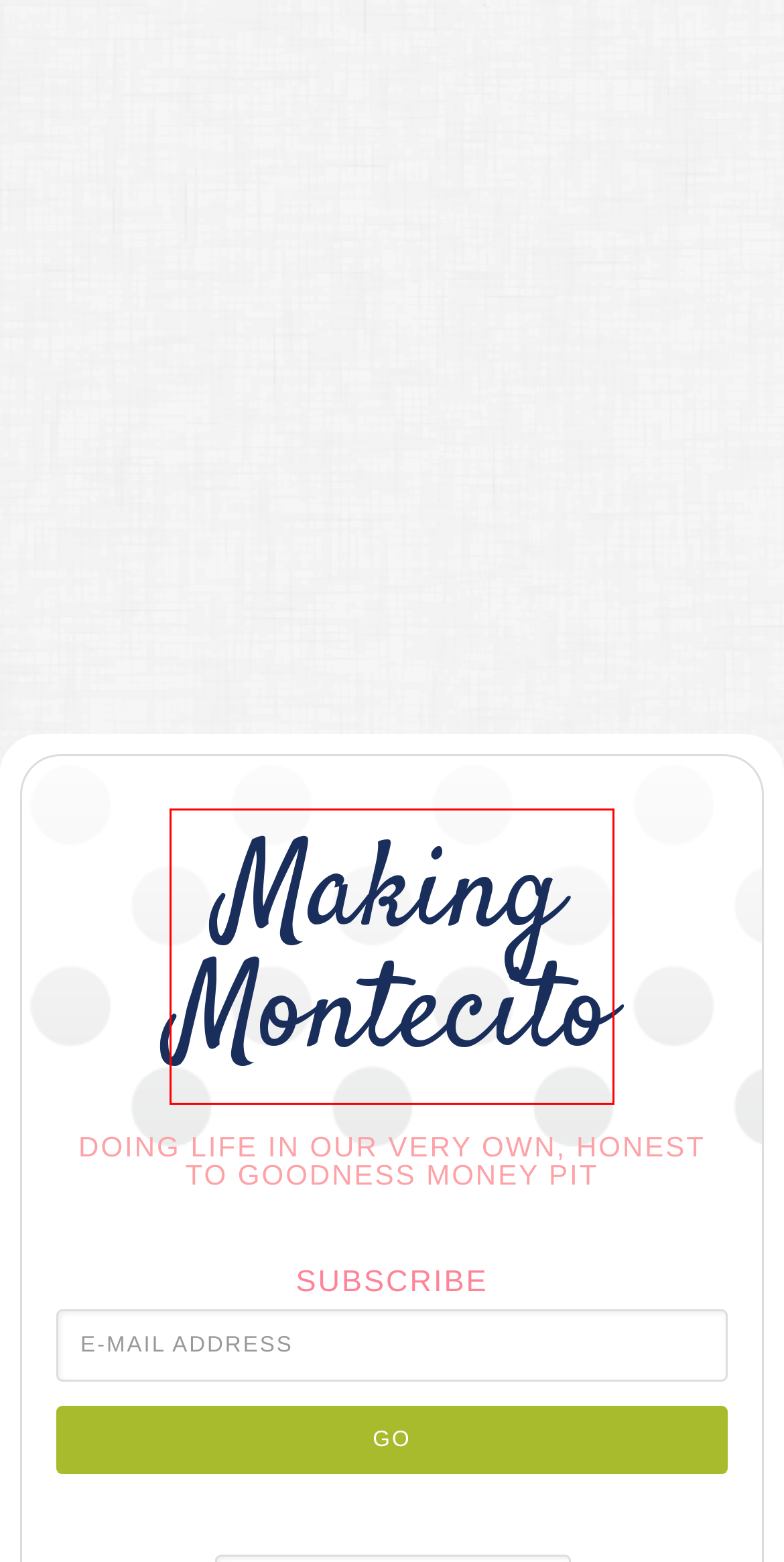Given a screenshot of a webpage featuring a red bounding box, identify the best matching webpage description for the new page after the element within the red box is clicked. Here are the options:
A. September 2017 - Making Montecito
B. Dining Table Makeover Archives - Making Montecito
C. Flooring Archives - Making Montecito
D. garden Archives - Making Montecito
E. faith Archives - Making Montecito
F. Making Montecito - Doing life in our very own, honest to goodness money pit
G. A Gift for the Harry Potter Fan in Your Life - Making Montecito
H. Family Farm Archives - Making Montecito

F